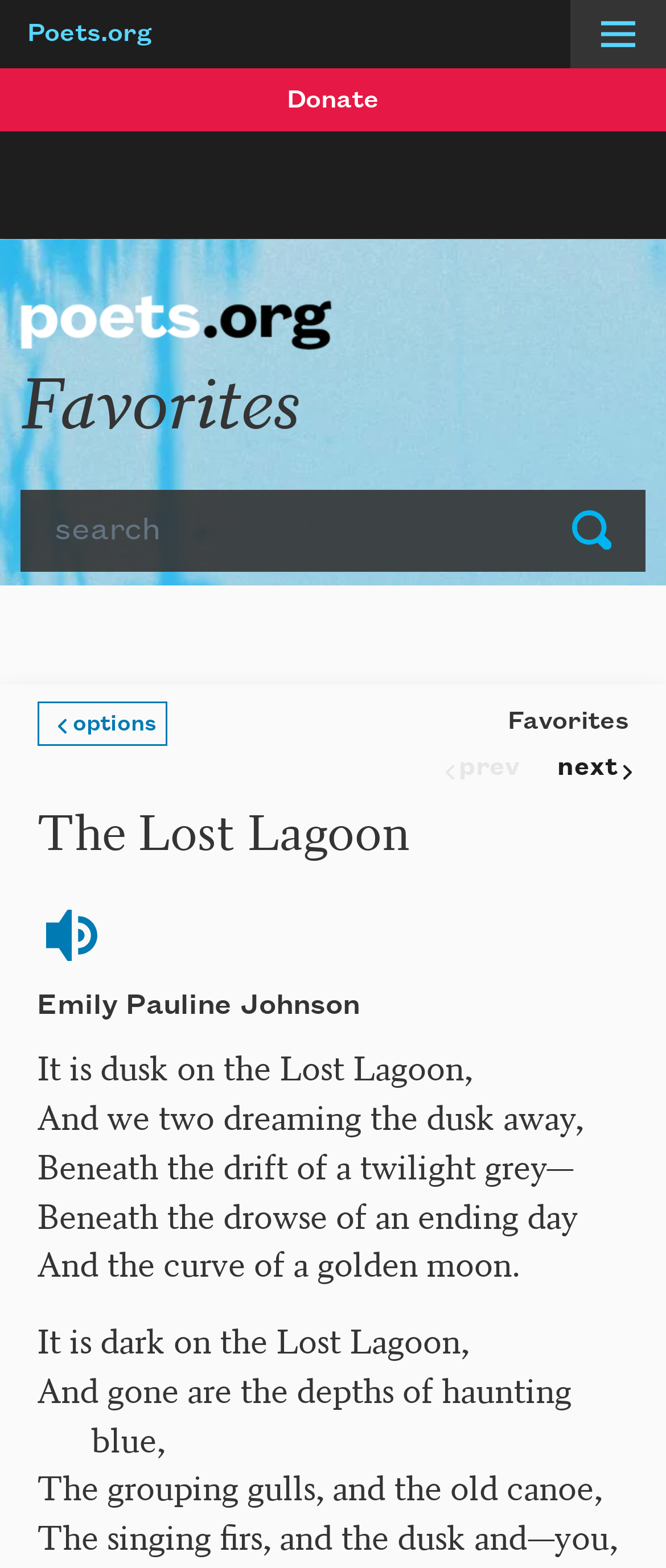Explain the contents of the webpage comprehensively.

This webpage is titled "Favorites" and appears to be a poetry webpage from the Academy of American Poets. At the top left, there is a link to "Poets.org" and a button labeled "Menu" that is not expanded. Next to the "Menu" button, there is a "Donate" button. 

On the top right, there is another link to "Poets.org" accompanied by an image. Below this, there is a search bar with a "Search" label and a "Submit" button to its right. 

The main content of the page is headed by a title "Favorites" and features a poem titled "The Lost Lagoon" by Emily Pauline Johnson. The poem is displayed in a series of static text blocks, with each block containing a few lines of the poem. 

To the right of the poem, there are navigation buttons, including "prev" which is disabled, and "next". Above the navigation buttons, there is a button to "Load audio player" which is not expanded. 

The overall layout of the page is organized, with clear headings and concise text, making it easy to navigate and read the poem.